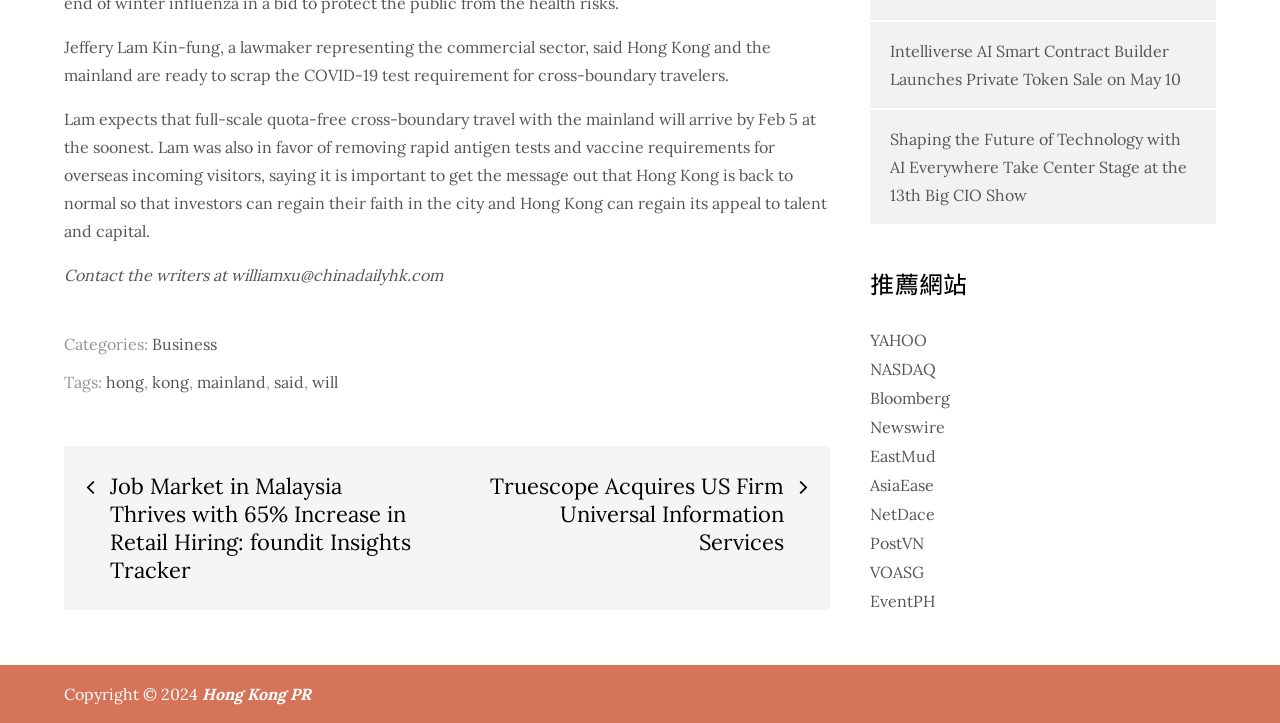Utilize the information from the image to answer the question in detail:
How many links are there in the '推薦網站' section?

The answer can be found by counting the number of link elements under the '推薦網站' heading, which are YAHOO, NASDAQ, Bloomberg, Newswire, EastMud, AsiaEase, NetDace, PostVN, and VOASG.